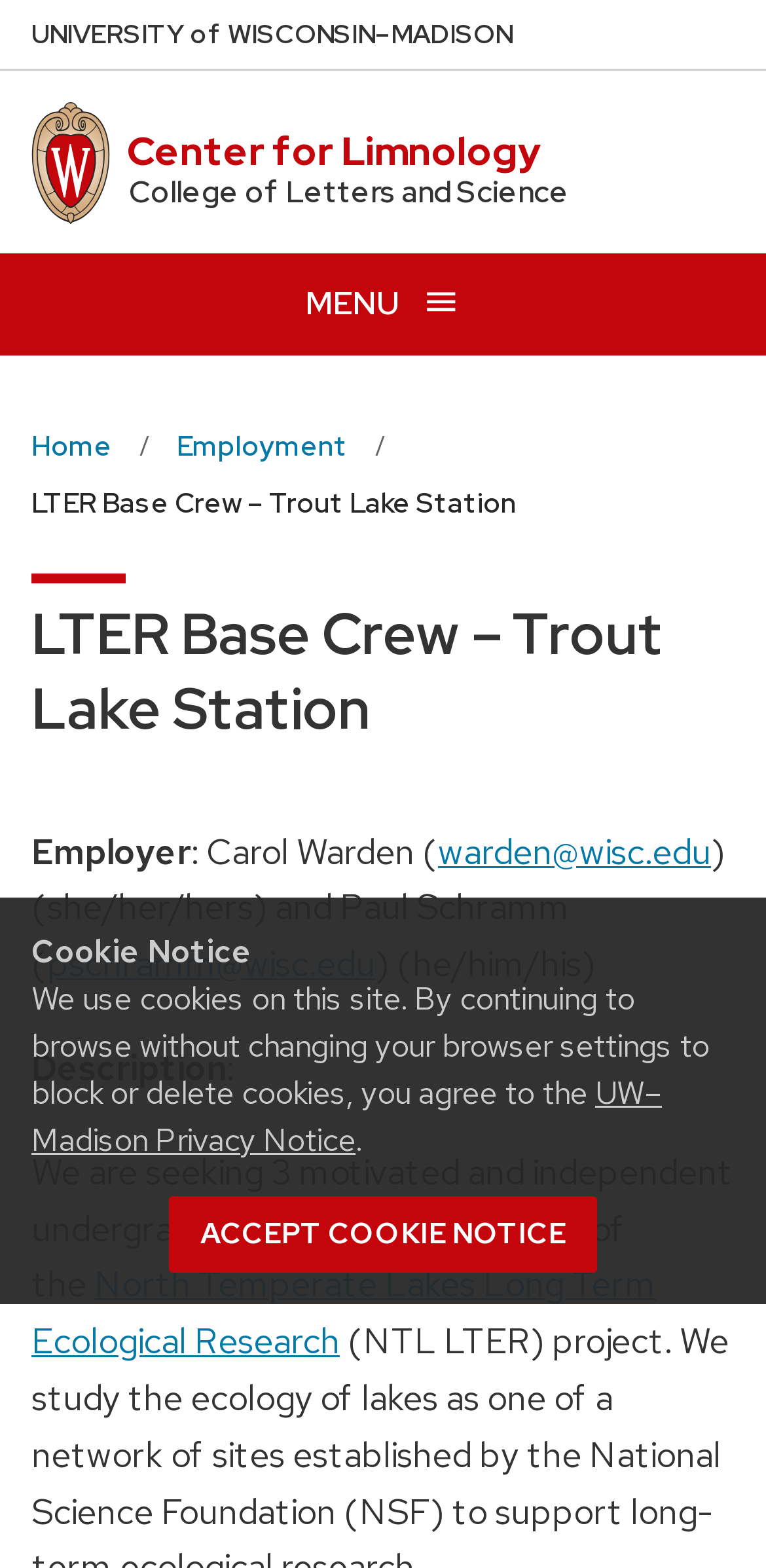Generate the text of the webpage's primary heading.

LTER Base Crew – Trout Lake Station